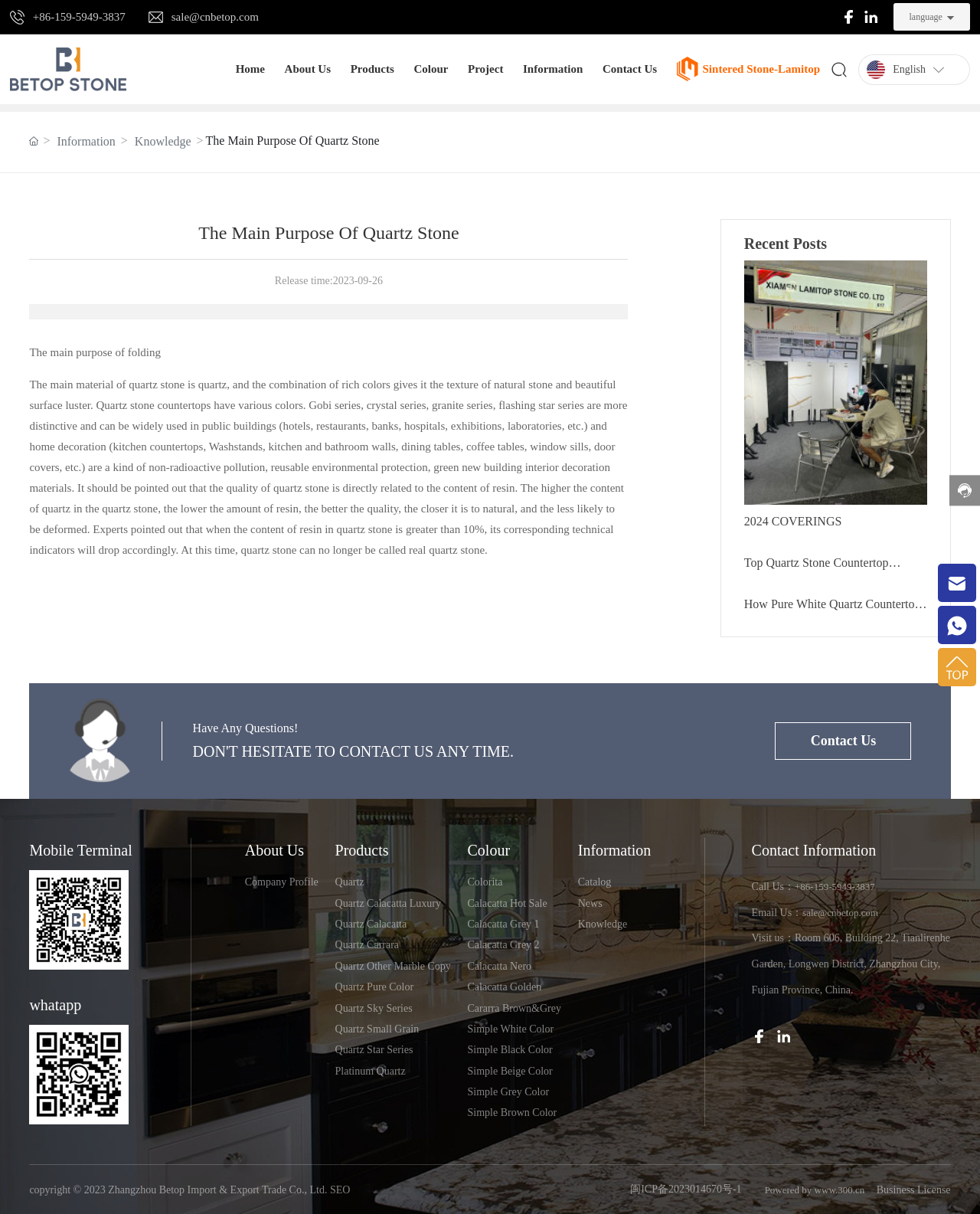Pinpoint the bounding box coordinates of the clickable element needed to complete the instruction: "Click the 'Contact Us' link". The coordinates should be provided as four float numbers between 0 and 1: [left, top, right, bottom].

[0.605, 0.028, 0.68, 0.085]